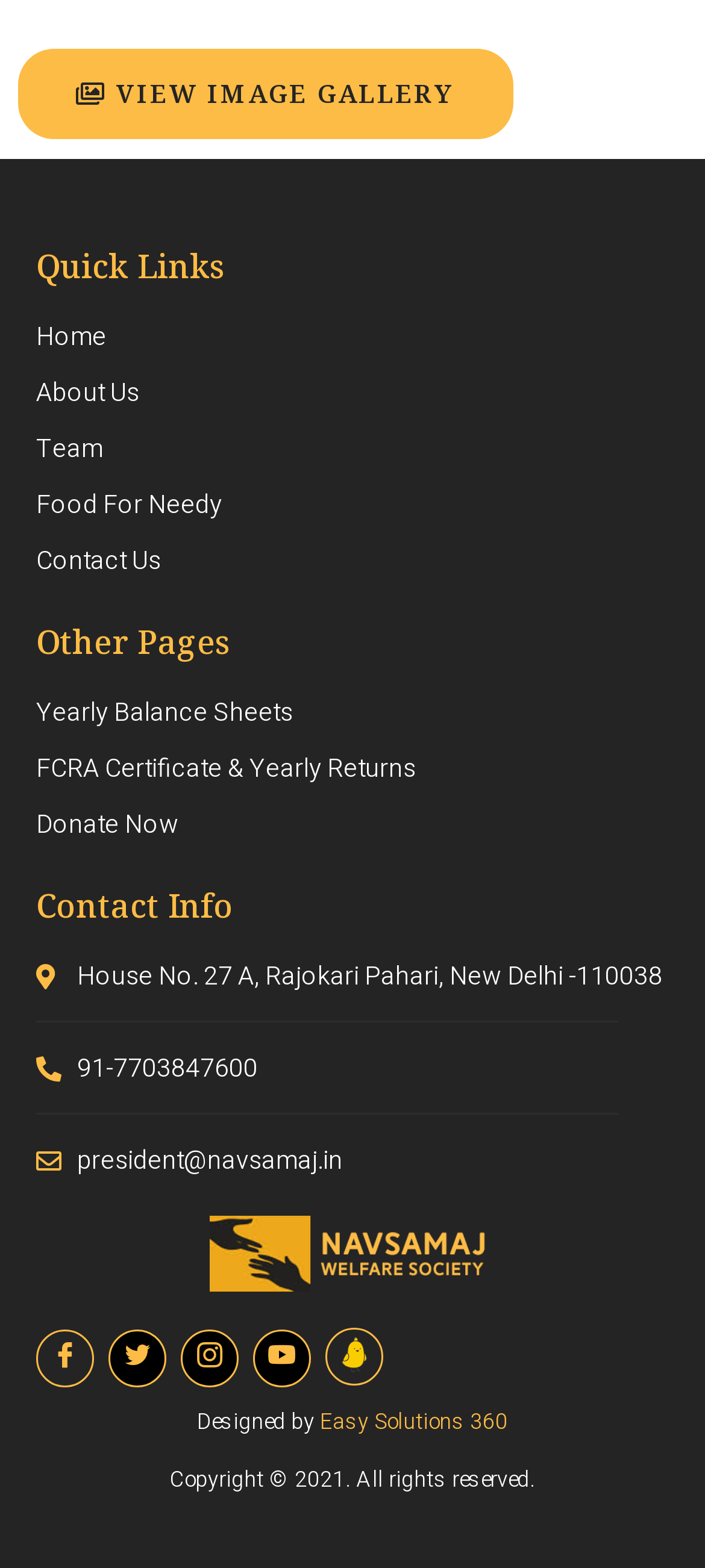Provide a single word or phrase to answer the given question: 
What is the organization's address?

House No. 27 A, Rajokari Pahari, New Delhi -110038